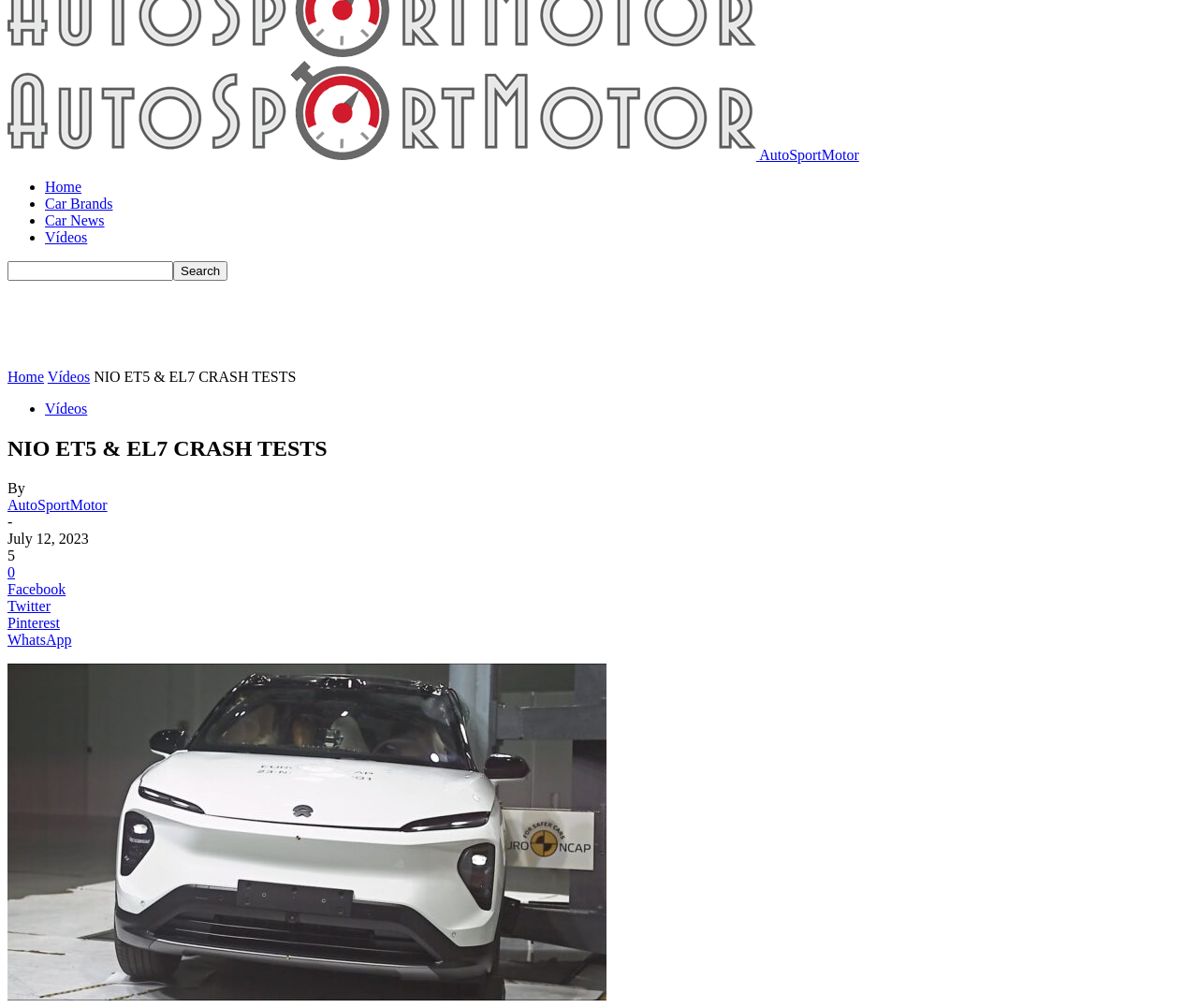Locate the bounding box coordinates for the element described below: "name="s"". The coordinates must be four float values between 0 and 1, formatted as [left, top, right, bottom].

[0.006, 0.259, 0.145, 0.279]